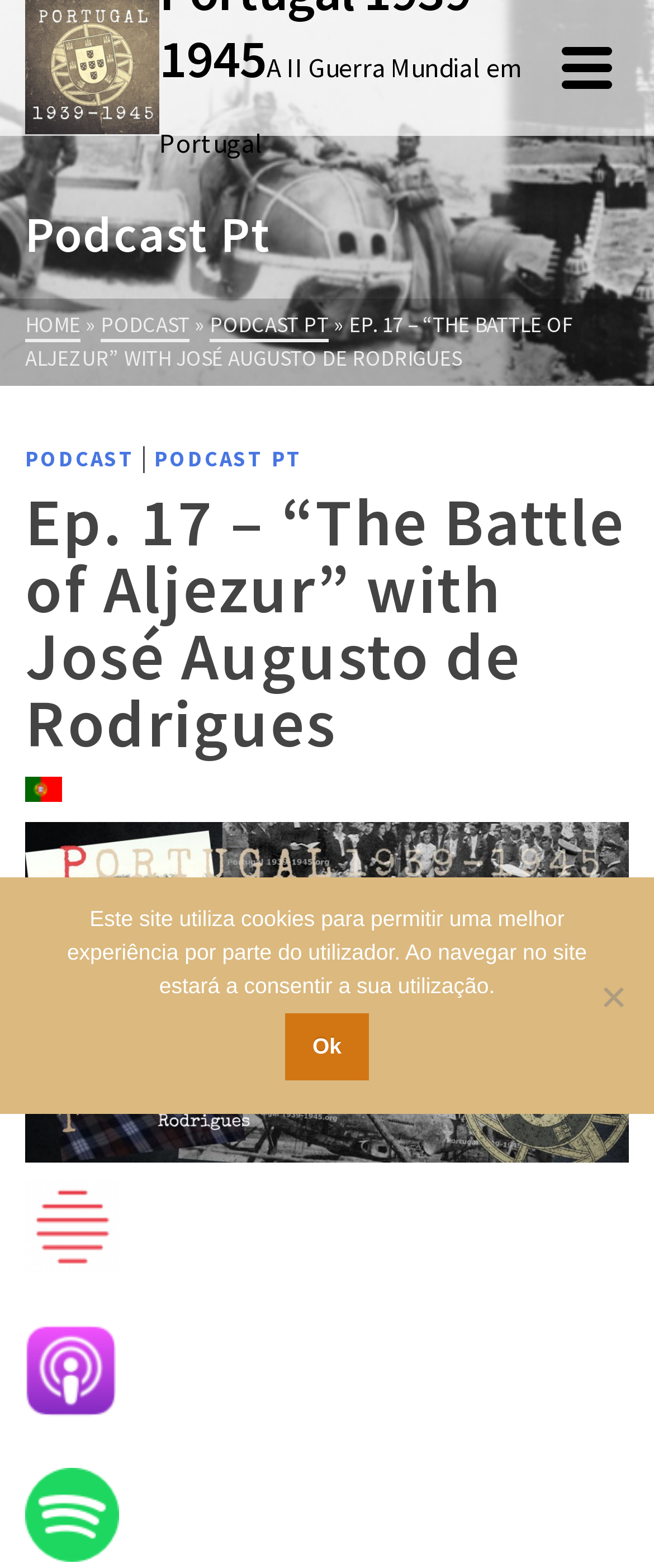Create a detailed description of the webpage's content and layout.

This webpage appears to be a podcast episode page, specifically "Ep. 17 – “The Battle of Aljezur” with José Augusto de Rodrigues" from the "Portugal 1939-1945" series. 

At the top, there is a link to "Portugal 1939-1945" accompanied by a small image, and a button to the right. Below this, there is a layout table with a heading "Podcast Pt" on the left. 

To the right of the heading, there are several links: "HOME", "PODCAST", and "PODCAST PT". The title of the episode, "EP. 17 – “THE BATTLE OF ALJEZUR” WITH JOSÉ AUGUSTO DE RODRIGUES", is displayed prominently below these links. 

The episode title is followed by a header section containing the same episode title. Below this, there is a large image that takes up most of the width of the page. 

Further down, there are three links, each accompanied by a small image. These links are aligned to the left and are stacked vertically. 

At the bottom of the page, there is a cookie notice dialog box that is not currently in focus. The dialog box contains a message about the site using cookies and provides an "Ok" button to consent to their use. There is also a "Não" (meaning "No" in Portuguese) option to the right of the dialog box.